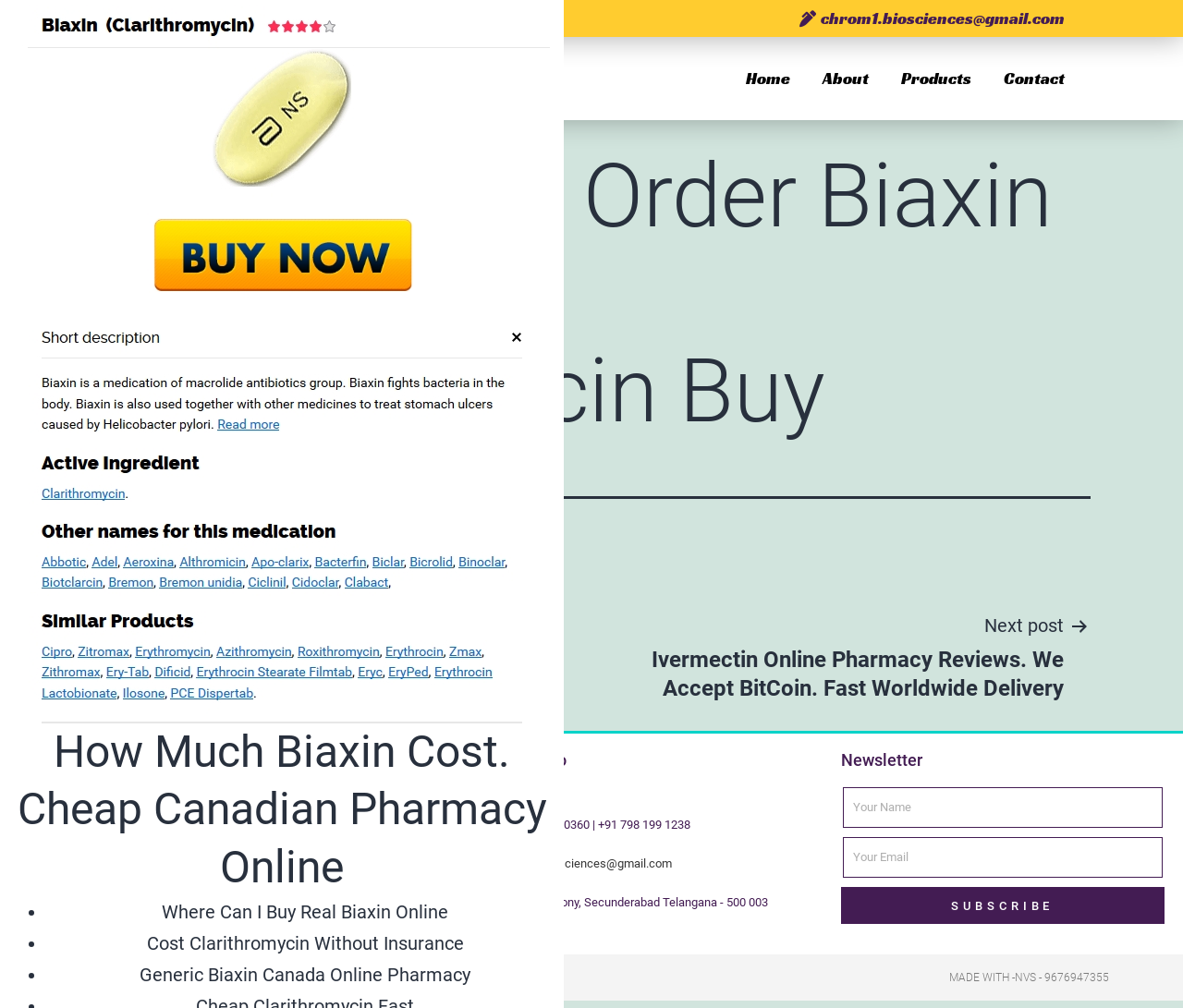Can you find the bounding box coordinates of the area I should click to execute the following instruction: "Click the 'SUBSCRIBE' button"?

[0.711, 0.88, 0.984, 0.917]